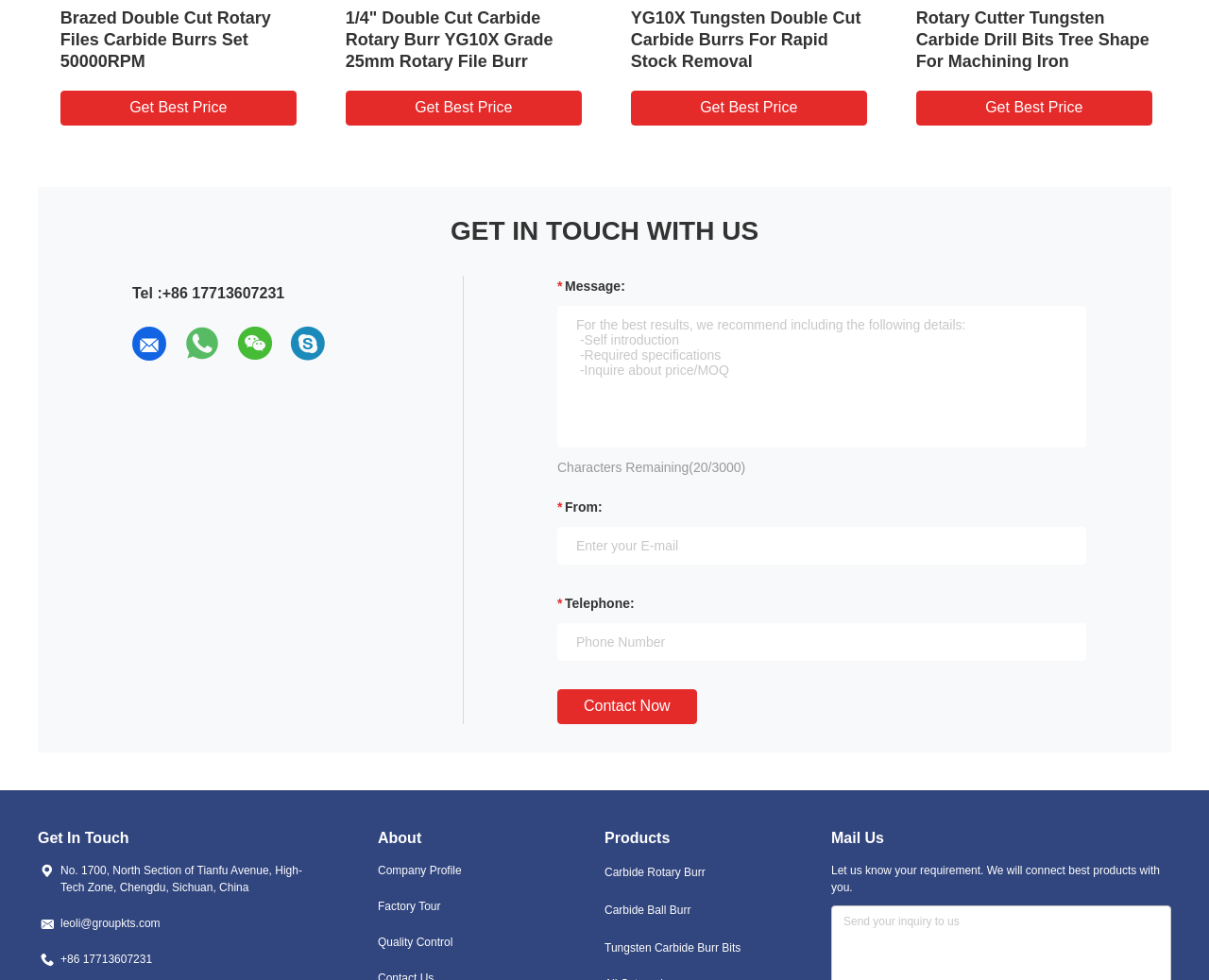Using the elements shown in the image, answer the question comprehensively: How many social media links are provided?

The social media links are located below the 'GET IN TOUCH WITH US' heading, and there are four of them, represented by icons.